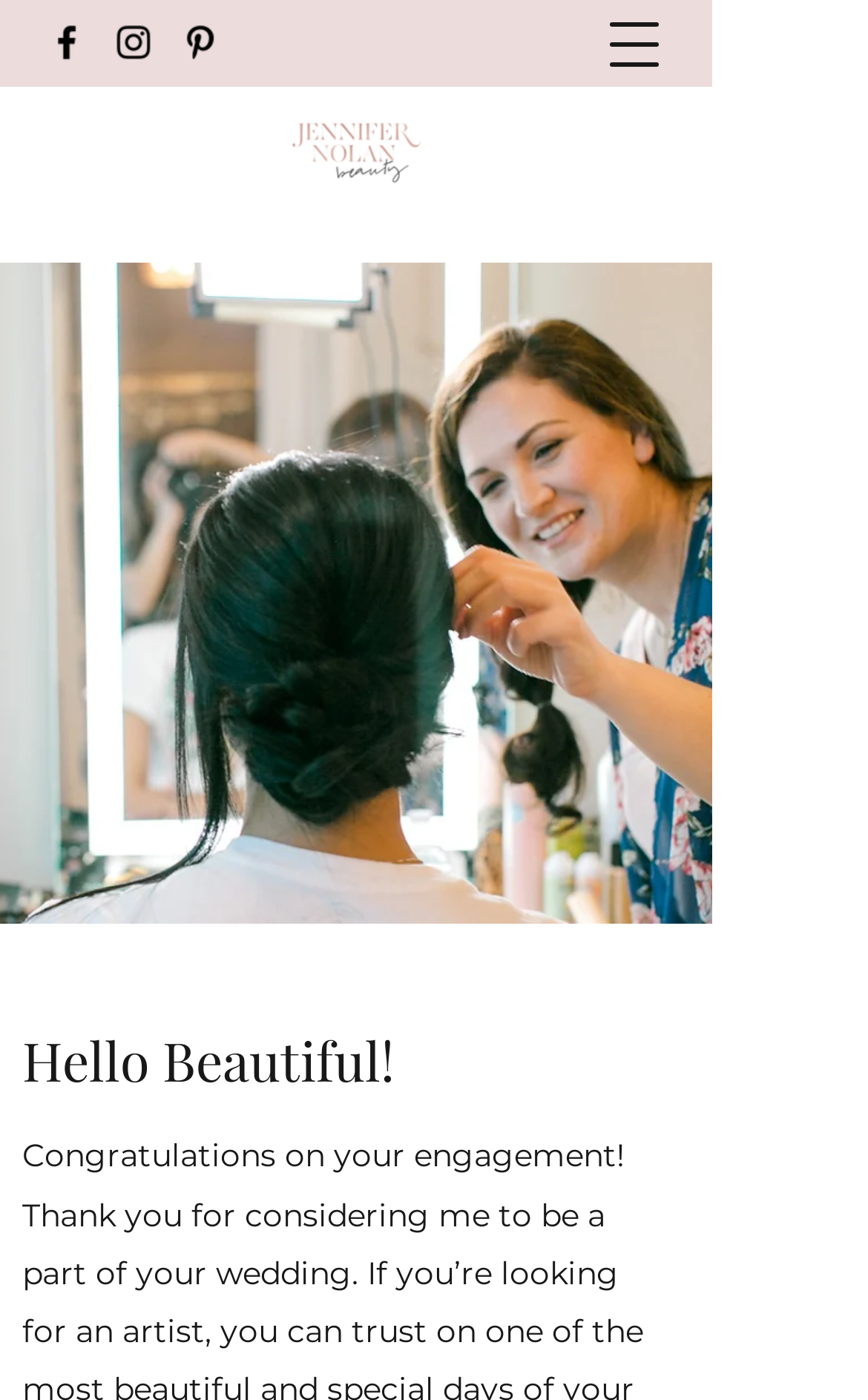Use one word or a short phrase to answer the question provided: 
What is the main theme of this webpage?

Beauty